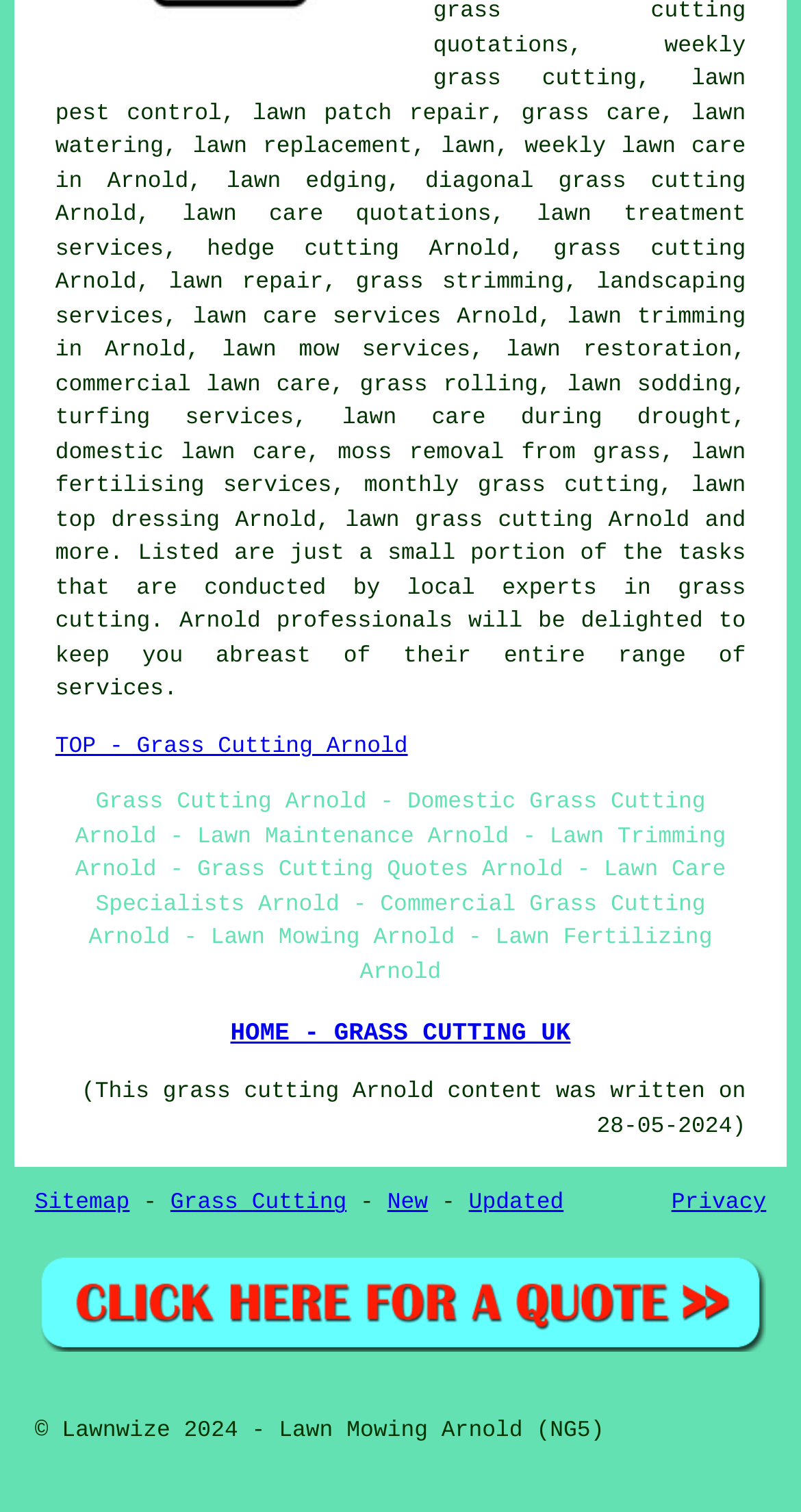Find the coordinates for the bounding box of the element with this description: "HOME - GRASS CUTTING UK".

[0.288, 0.674, 0.712, 0.693]